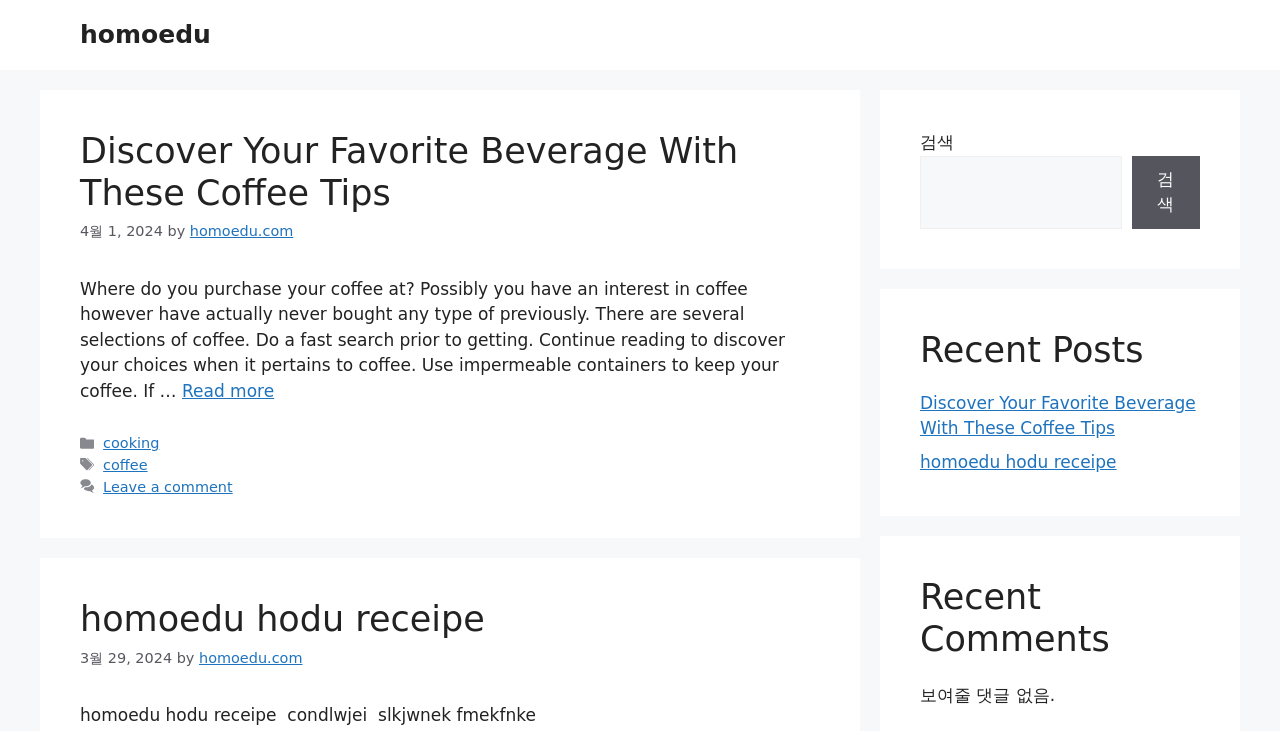Detail the webpage's structure and highlights in your description.

This webpage is about a blog called "homoedu" that focuses on sharing recipes and coffee-related content. At the top of the page, there is a banner with the site's name "homoedu" and a heading with the same name. 

Below the banner, there is an article section that takes up most of the page's width. The article section is divided into two main parts. The first part has a heading that reads "Discover Your Favorite Beverage With These Coffee Tips" and is accompanied by a link to the article, a time stamp indicating the article was posted on April 1, 2024, and the author's name "homoedu.com". The article's content is a brief introduction to coffee and its various types, with a link to read more at the end.

The second part of the article section has a heading that reads "homoedu hodu receipe" and is accompanied by a link to the article, a time stamp indicating the article was posted on March 29, 2024, and the author's name "homoedu.com". The article's content is a brief introduction to a recipe, but the text is incomplete and seems to be a placeholder.

At the bottom of the article section, there is a footer with links to categories, tags, and a comment section. The categories and tags are listed as "cooking" and "coffee", respectively.

On the right side of the page, there are two complementary sections. The top section has a search bar with a button and a placeholder text that reads "검색" (meaning "search" in Korean). The bottom section has two headings, "Recent Posts" and "Recent Comments". Under "Recent Posts", there are links to the two articles mentioned earlier. Under "Recent Comments", there is a message indicating that there are no comments to show.